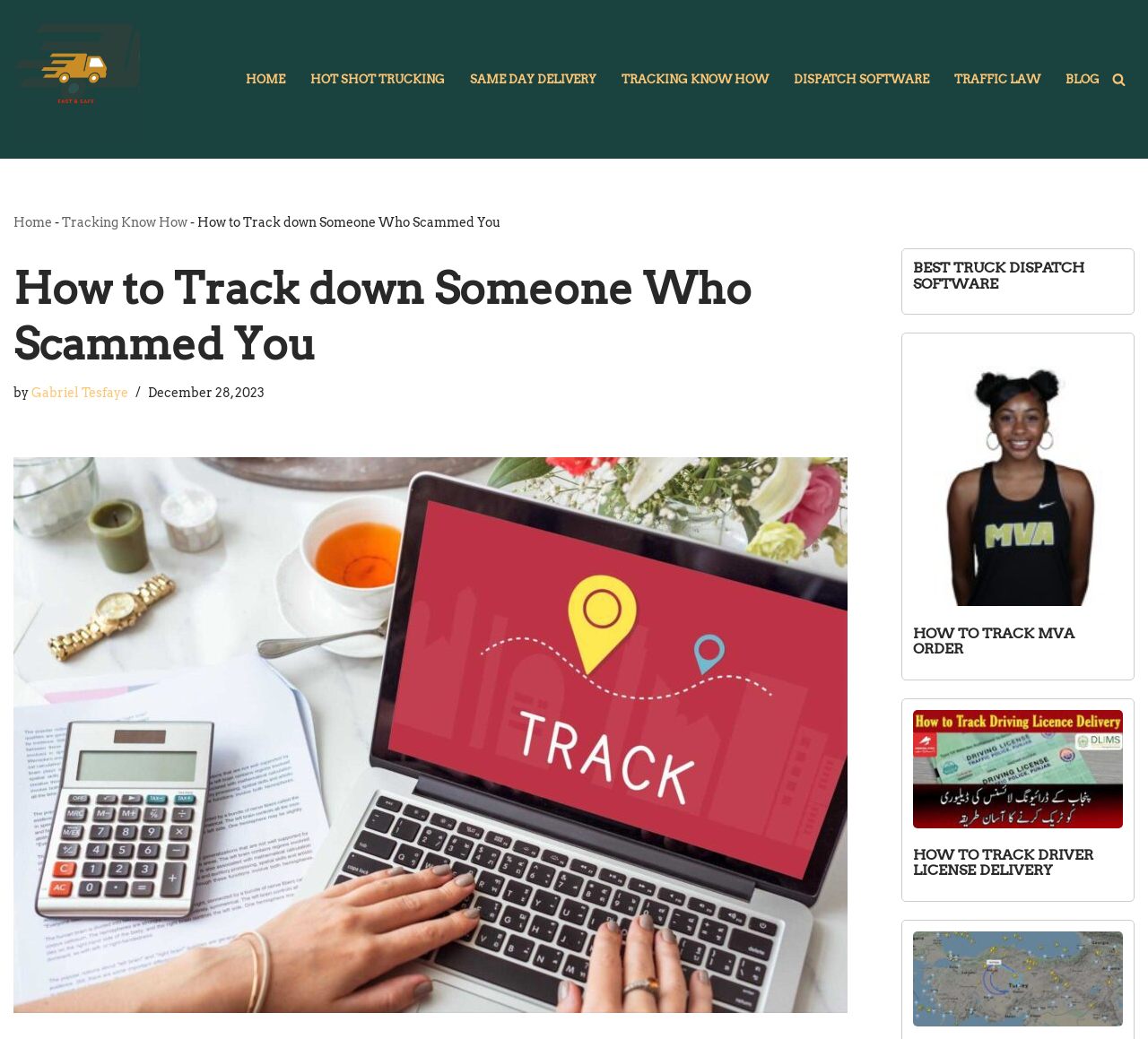What is the primary menu item that comes after 'HOME'?
Using the image as a reference, give an elaborate response to the question.

By examining the navigation menu, we can see that the primary menu items are listed in order, and the item that comes after 'HOME' is 'HOT SHOT TRUCKING'.